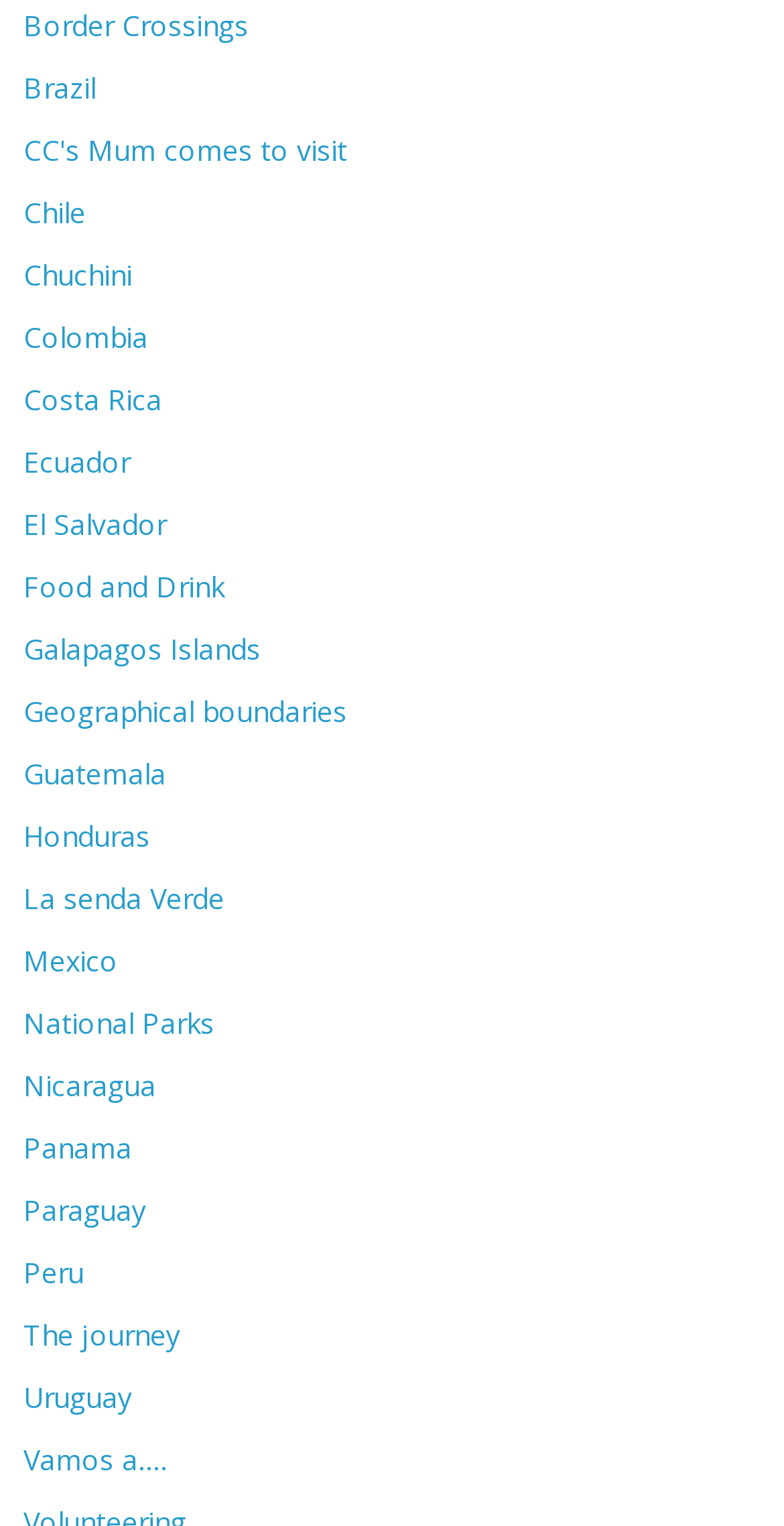Please specify the bounding box coordinates for the clickable region that will help you carry out the instruction: "Read about the journey".

[0.03, 0.862, 0.23, 0.888]